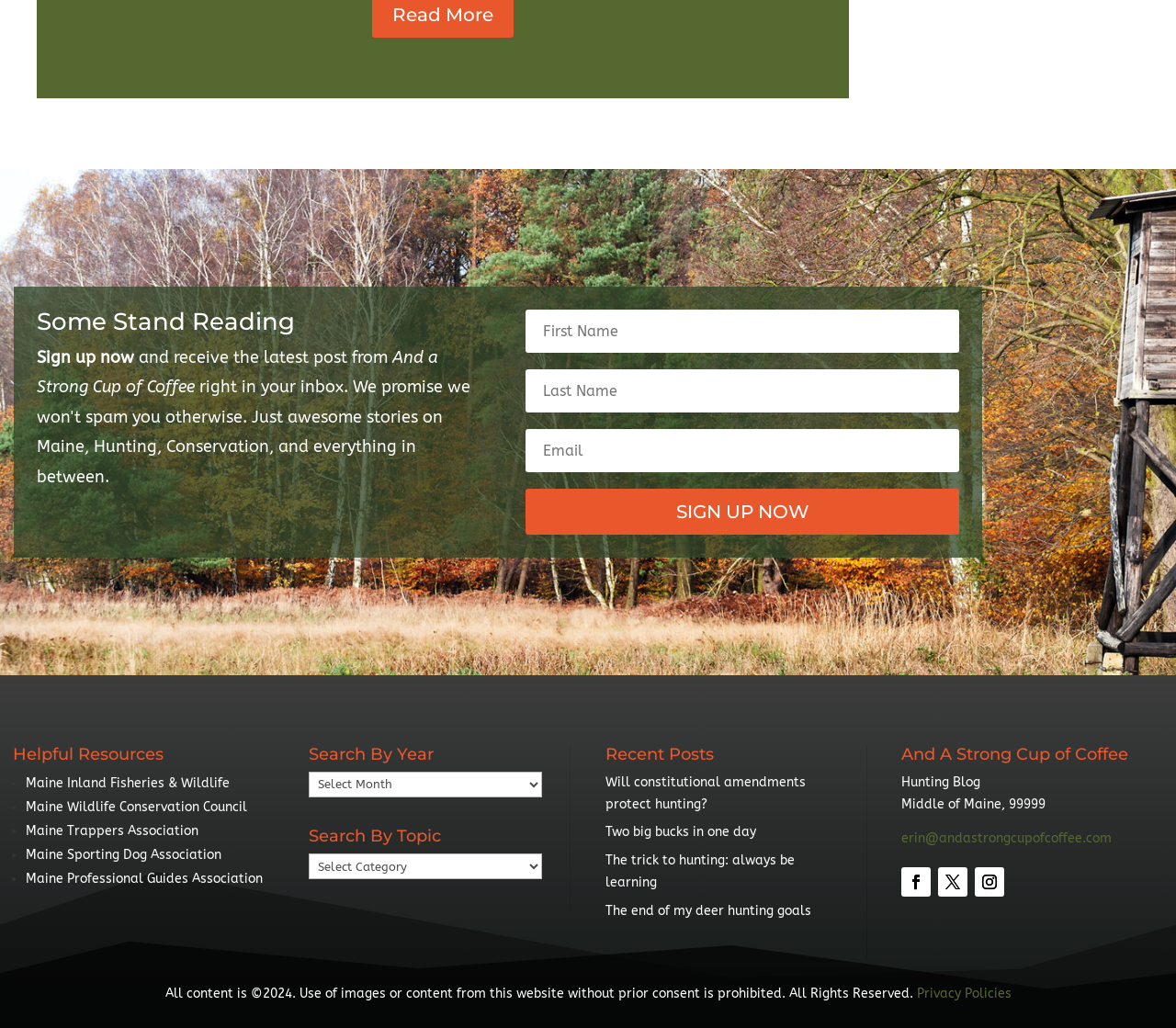What type of resources are listed under 'Helpful Resources'?
Using the image as a reference, give an elaborate response to the question.

The links listed under 'Helpful Resources' include 'Maine Inland Fisheries & Wildlife', 'Maine Wildlife Conservation Council', and 'Maine Trappers Association', which are all related to wildlife conservation and management.